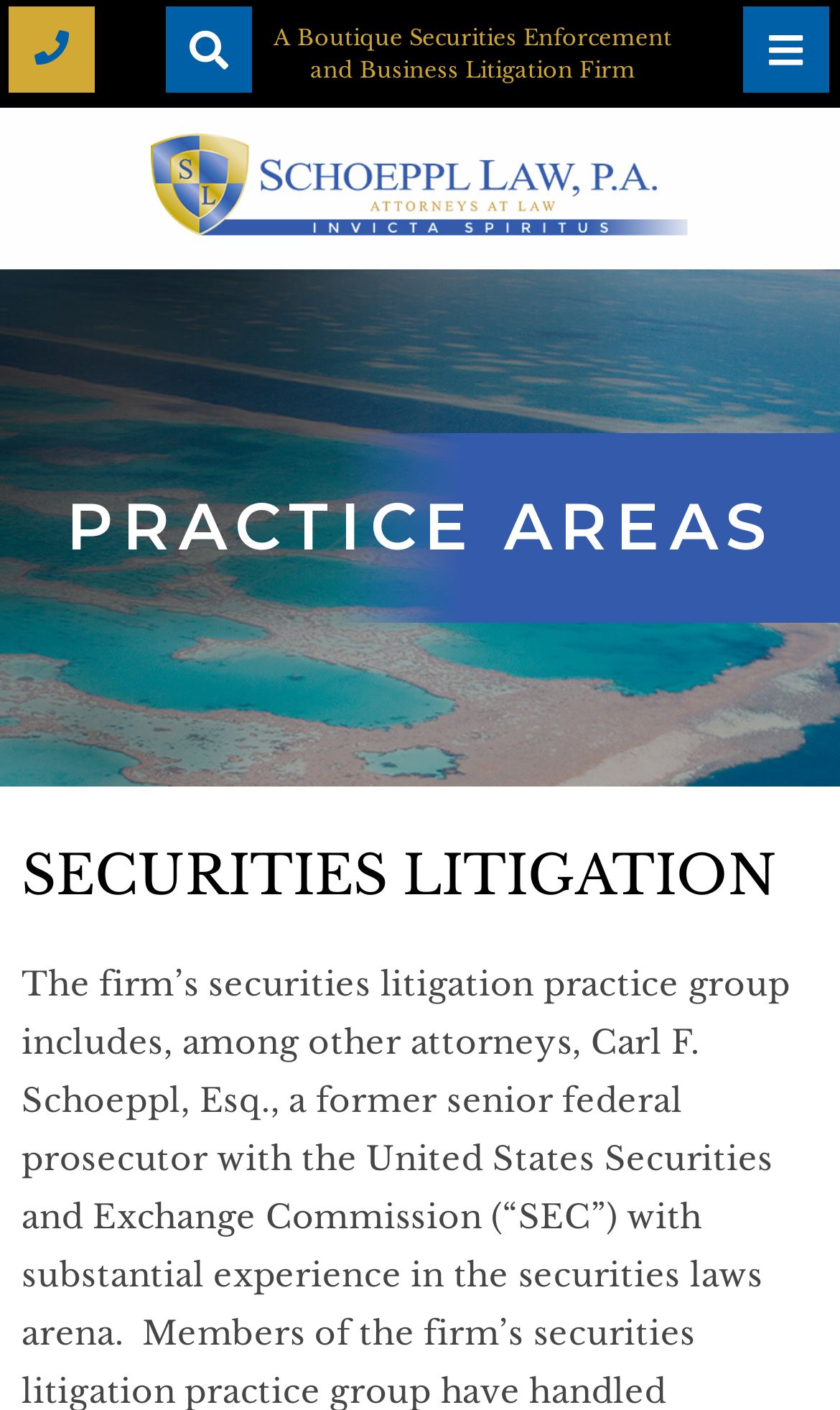Can you give a comprehensive explanation to the question given the content of the image?
What is the description of the firm?

I found a StaticText element with the text 'A Boutique Securities Enforcement and Business Litigation Firm', which is a description of the firm.